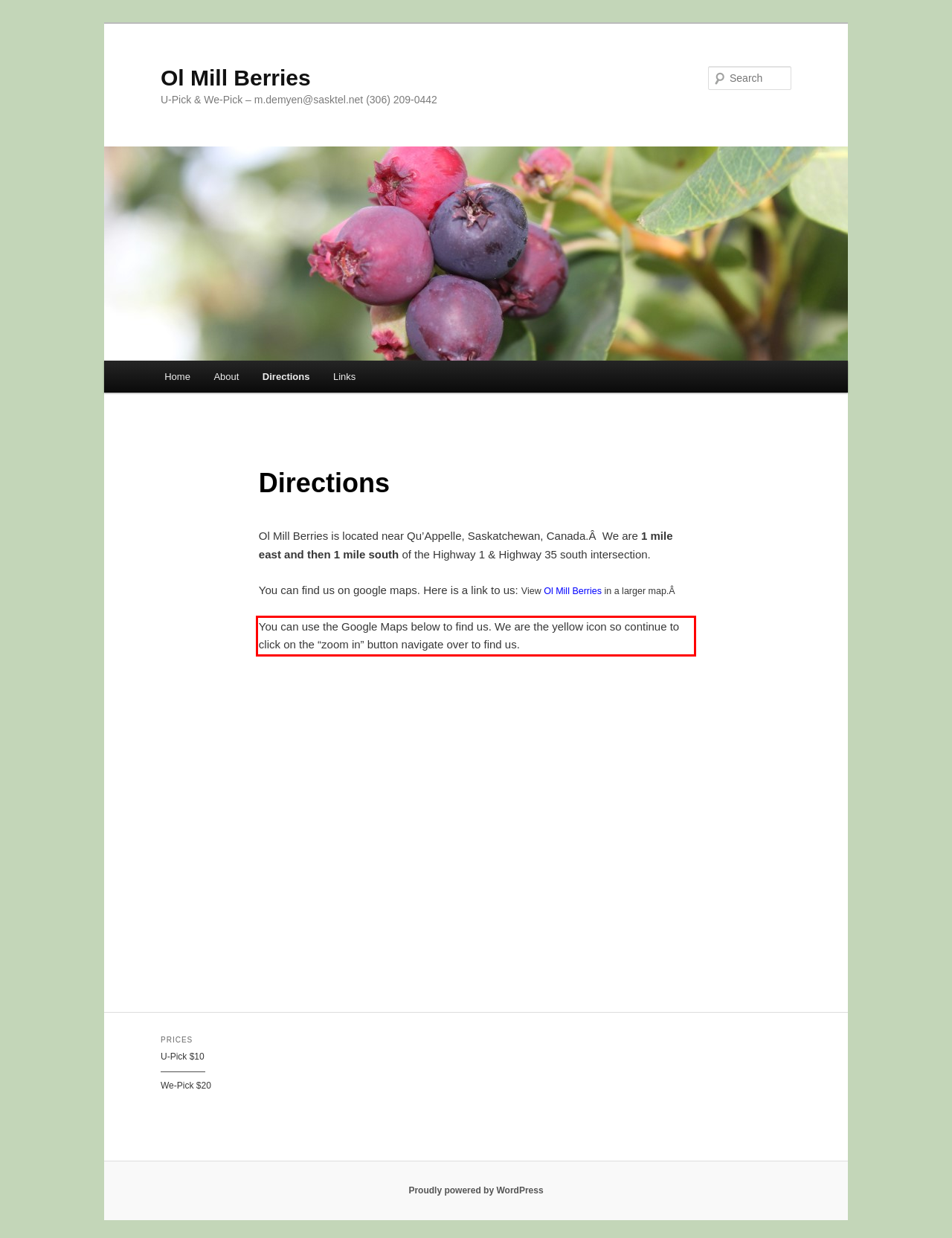Inspect the webpage screenshot that has a red bounding box and use OCR technology to read and display the text inside the red bounding box.

You can use the Google Maps below to find us. We are the yellow icon so continue to click on the “zoom in” button navigate over to find us.